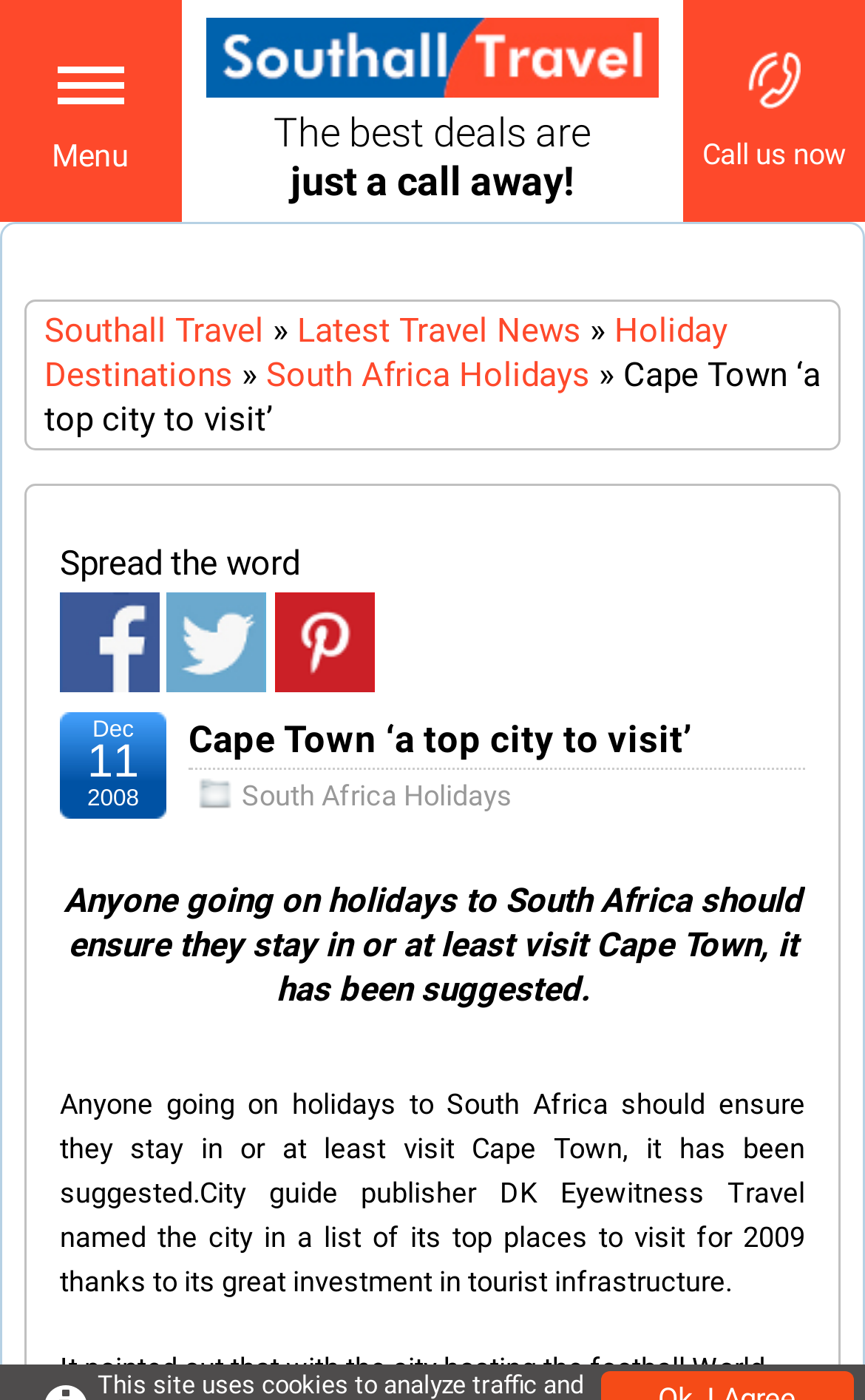What is the date mentioned in the article about Cape Town?
Give a comprehensive and detailed explanation for the question.

The date mentioned in the article about Cape Town is December 11, 2008, which can be found in the text near the top of the webpage.